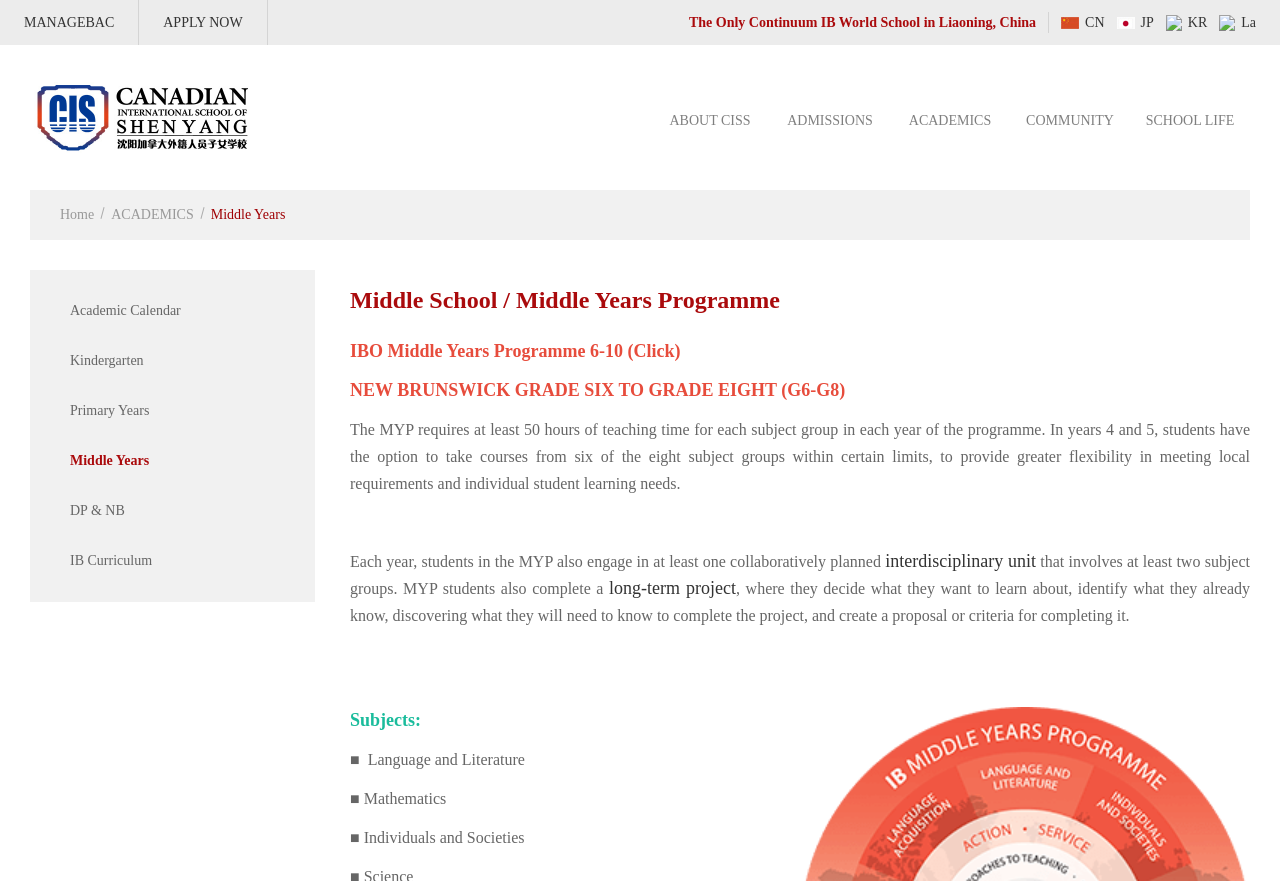Give a short answer to this question using one word or a phrase:
What is the name of the programme mentioned on the webpage?

Middle Years Programme